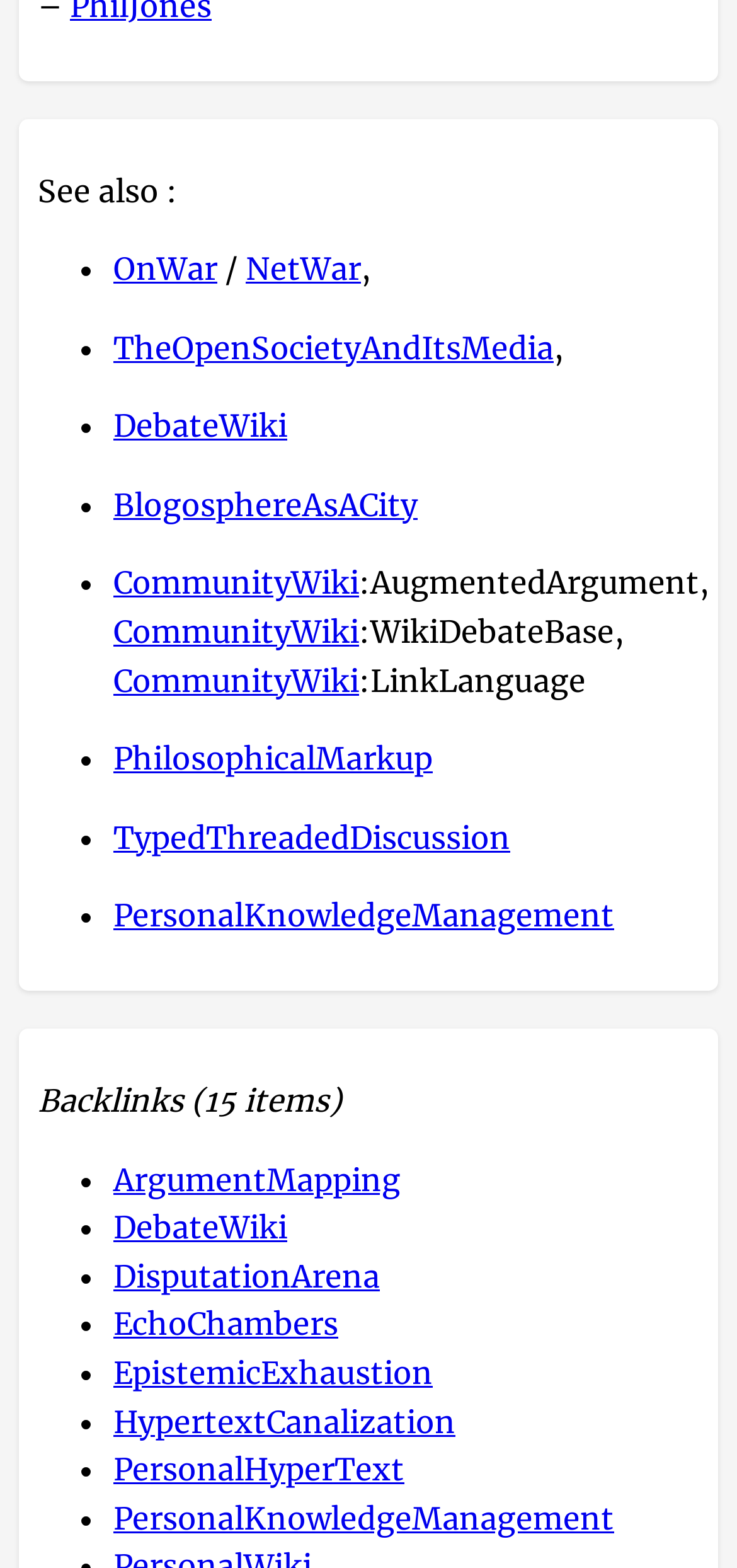Respond to the question below with a single word or phrase:
What is the text preceding the first link?

See also :